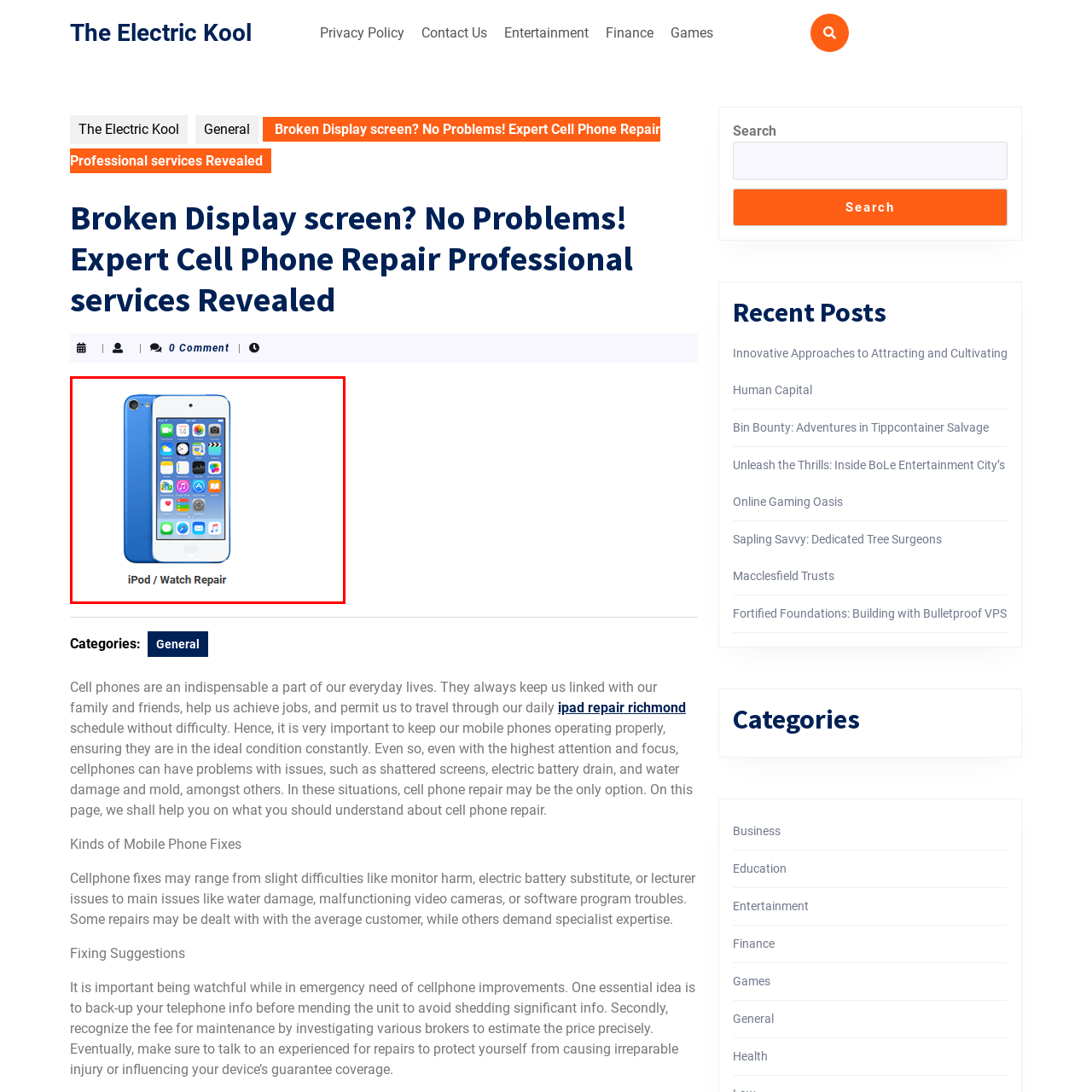What service is being offered?
Carefully examine the content inside the red bounding box and give a detailed response based on what you observe.

The text 'iPod / Watch Repair' is prominently displayed below the device, indicating that the service being offered is repair for iPods and watches.